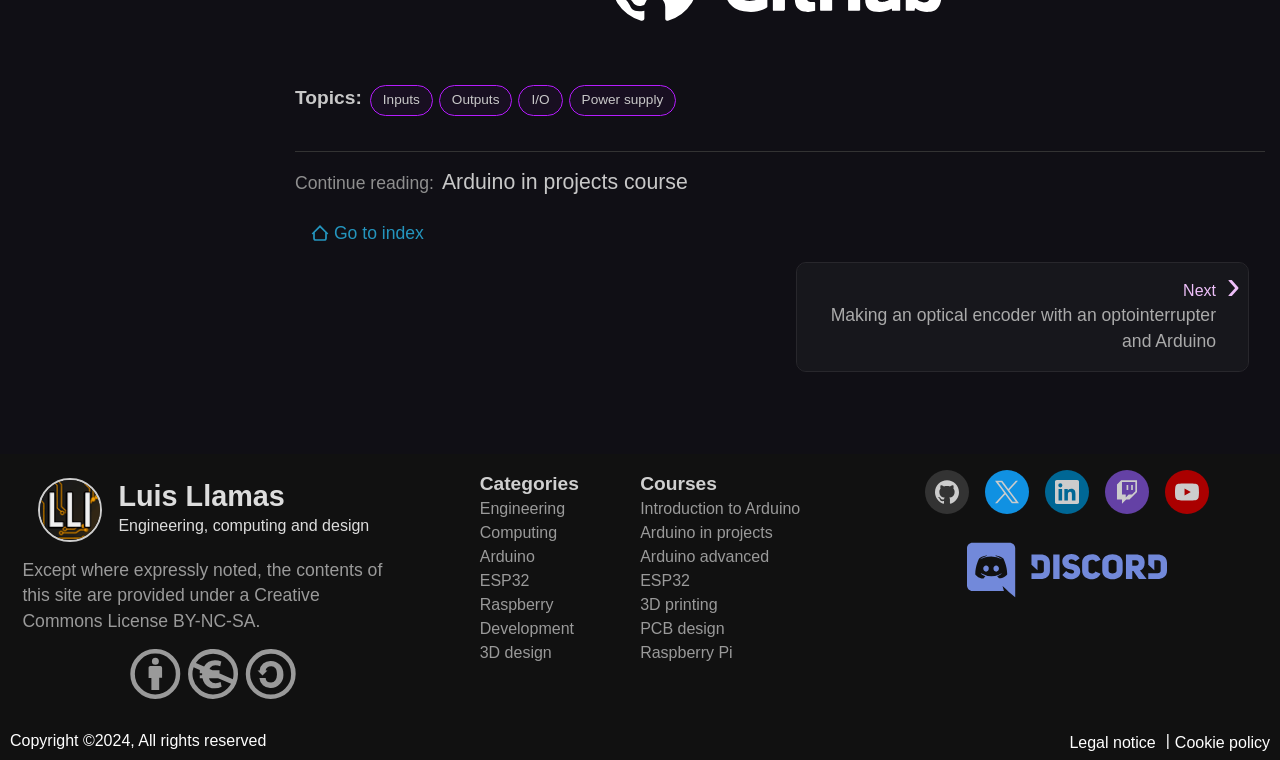Please answer the following question using a single word or phrase: 
What is the category of the course 'Arduino in projects'?

Arduino